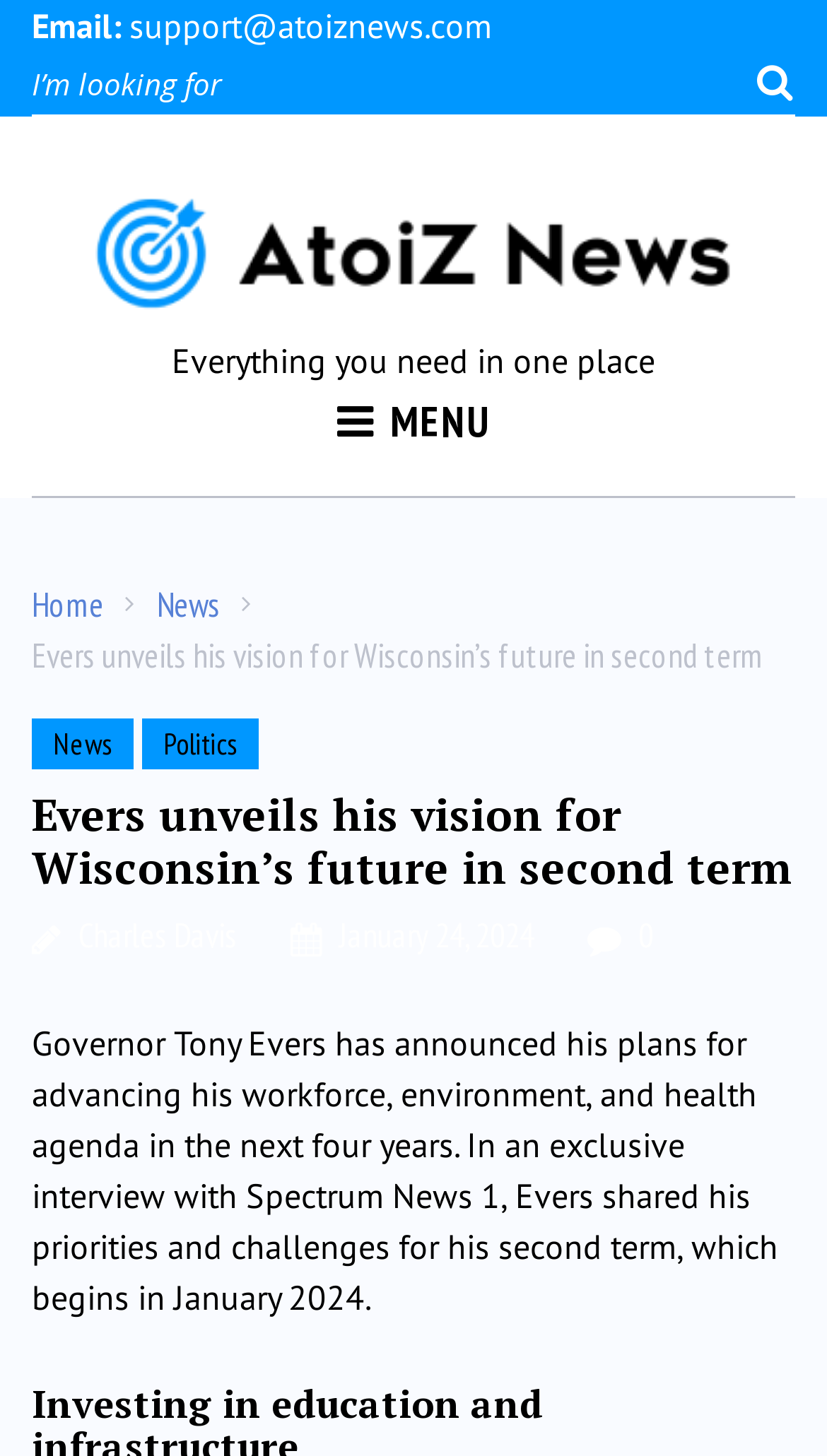Indicate the bounding box coordinates of the element that needs to be clicked to satisfy the following instruction: "Search for something". The coordinates should be four float numbers between 0 and 1, i.e., [left, top, right, bottom].

[0.038, 0.035, 0.962, 0.08]